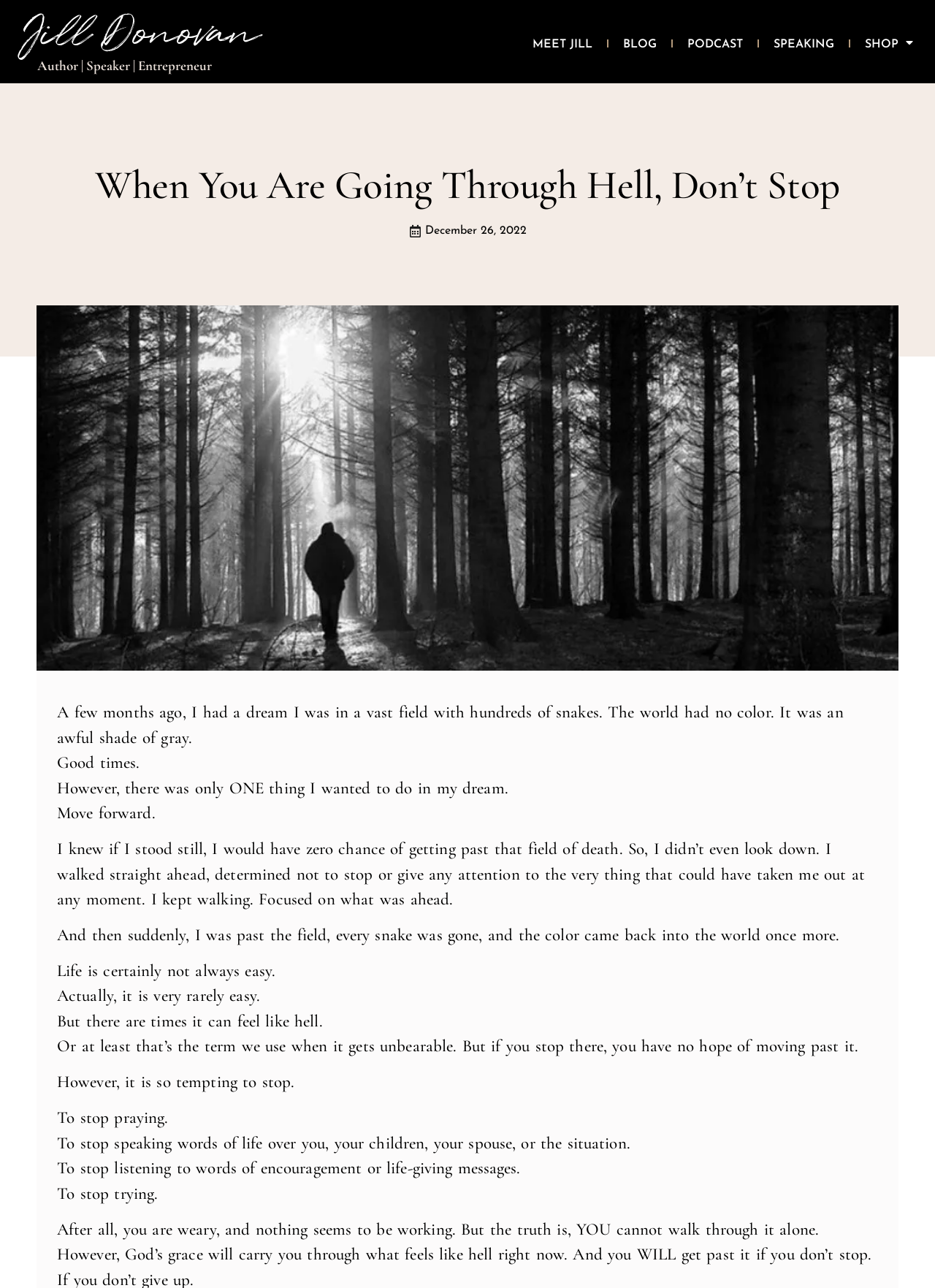Provide a thorough description of the webpage you see.

This webpage is about Jill Donovan, an author, speaker, and entrepreneur. At the top, there is a link to her name, followed by a brief description of her roles. Below this, there are five links: "MEET JILL", "BLOG", "PODCAST", "SPEAKING", and "SHOP", which are aligned horizontally across the page.

The main content of the page is a blog post titled "When You Are Going Through Hell, Don’t Stop". The post is dated December 26, 2022, and is written in a personal and reflective tone. The author shares a dream she had about being in a vast field with hundreds of snakes, and how she knew she had to keep moving forward to overcome the challenges. The post goes on to discuss how life can be difficult and feel like hell at times, but it's essential to keep moving forward, praying, speaking words of life, and seeking encouragement.

The text is divided into several paragraphs, with each paragraph exploring a different aspect of perseverance and faith. The language is conversational and encouraging, with the author urging the reader to keep going even when things seem unbearable. The post concludes with a message of hope, emphasizing that God's grace will carry the reader through difficult times if they don't stop.